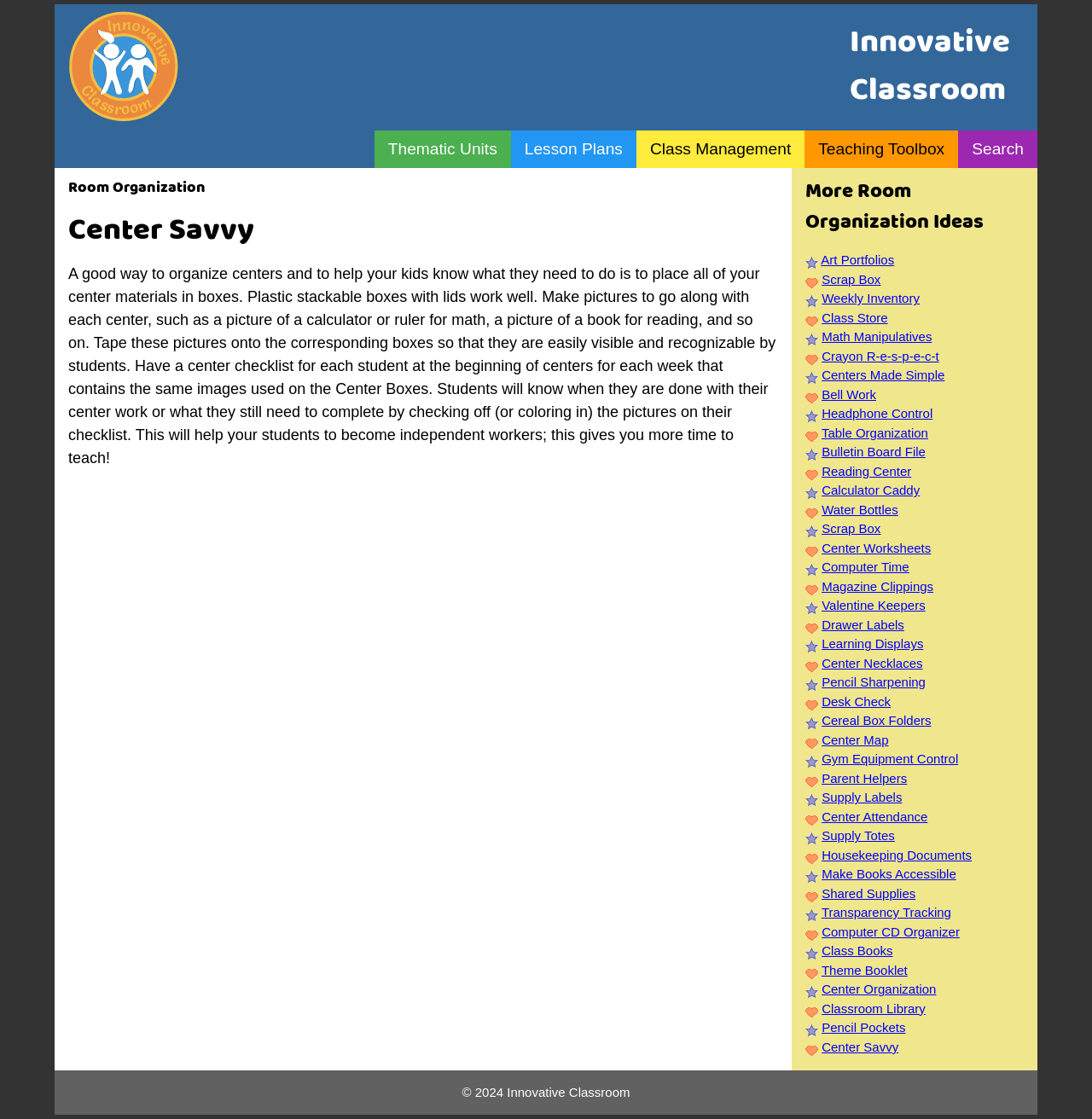What is the suggested way to organize center materials?
Please respond to the question with a detailed and thorough explanation.

The webpage suggests that using plastic stackable boxes with lids is a good way to organize center materials, and to make pictures to go along with each center and tape them onto the corresponding boxes.